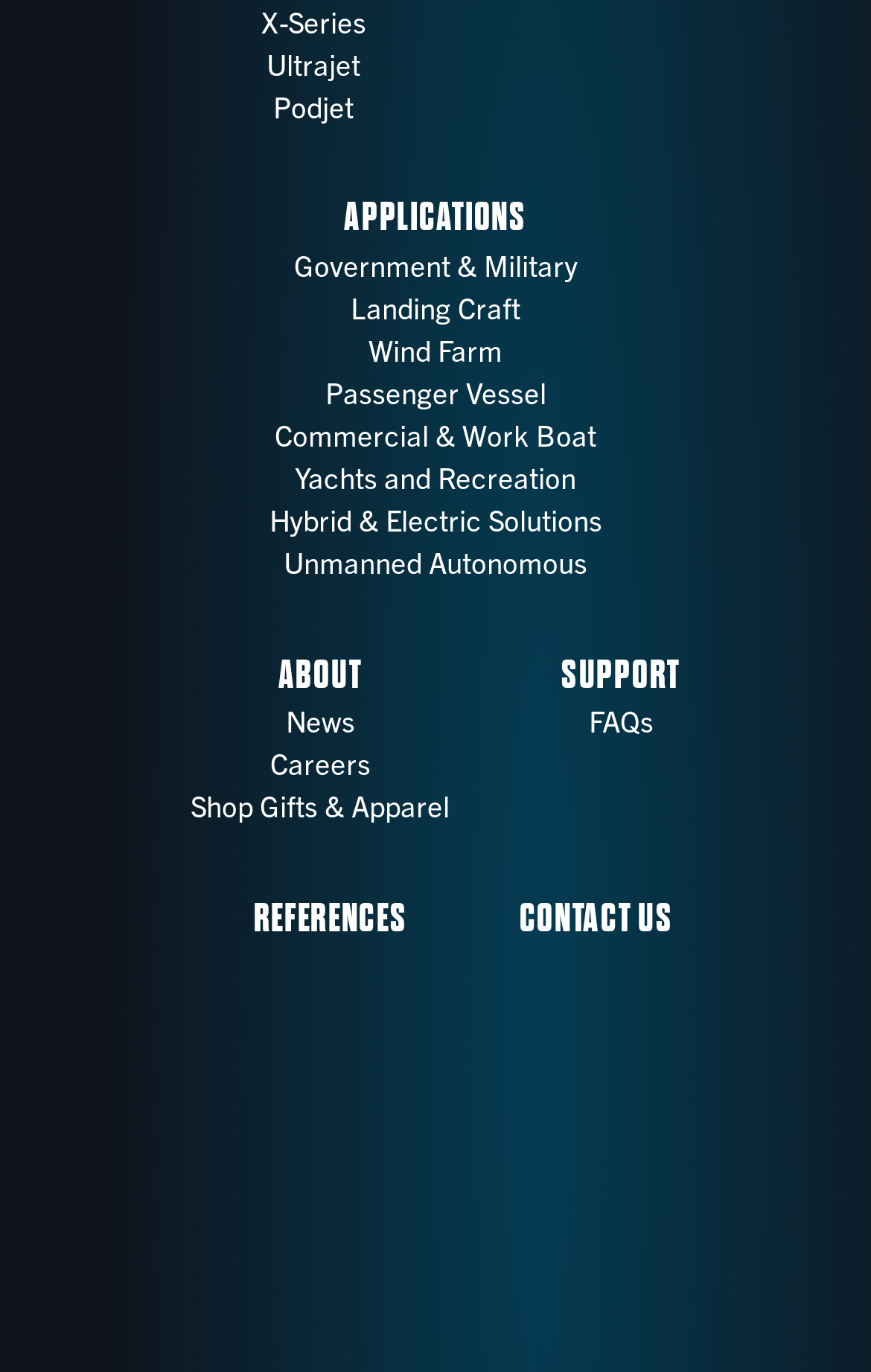Please provide a short answer using a single word or phrase for the question:
What is the first link under the ABOUT section?

News